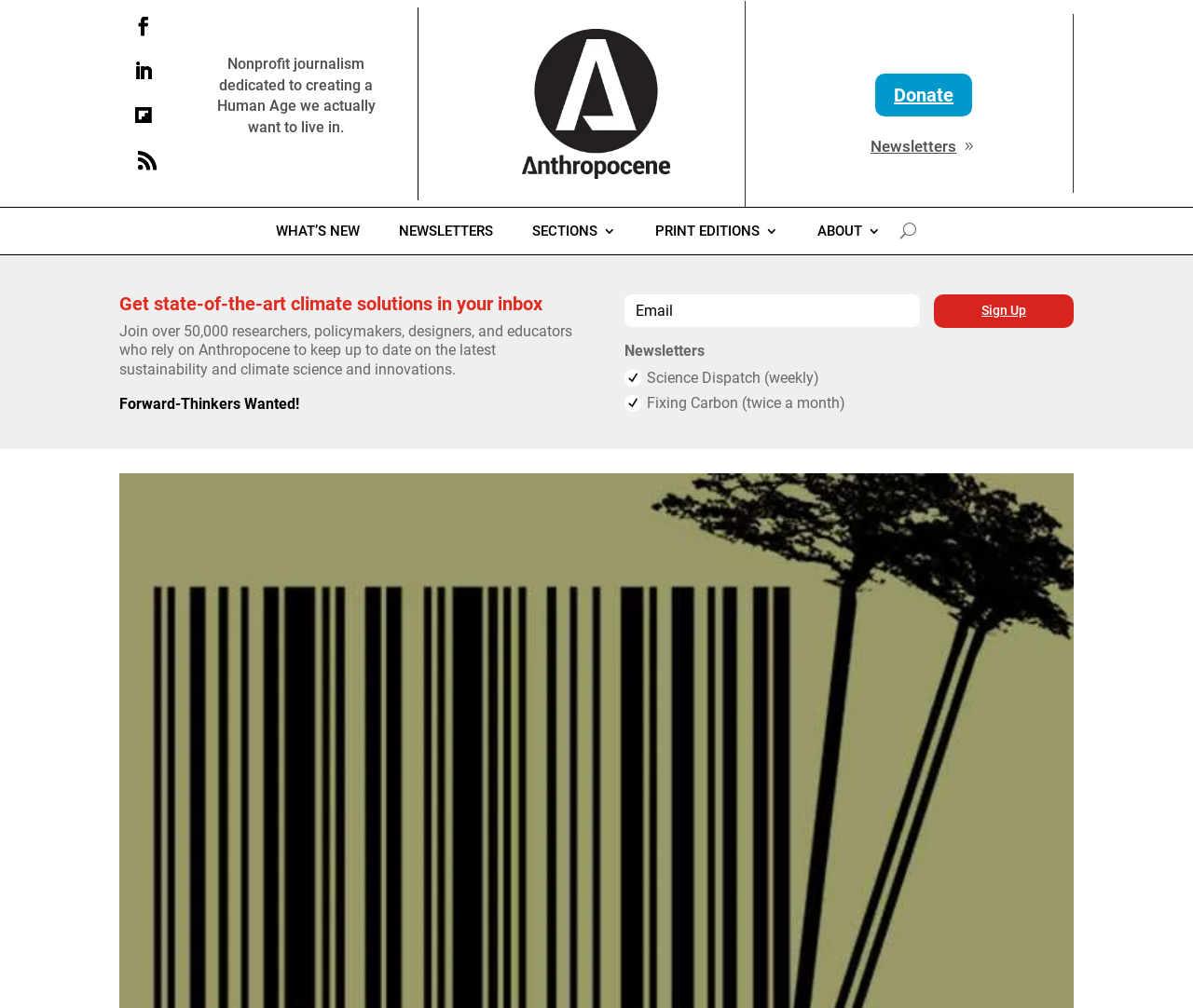Locate the bounding box coordinates of the clickable region to complete the following instruction: "Sign up for newsletters."

[0.783, 0.292, 0.9, 0.325]